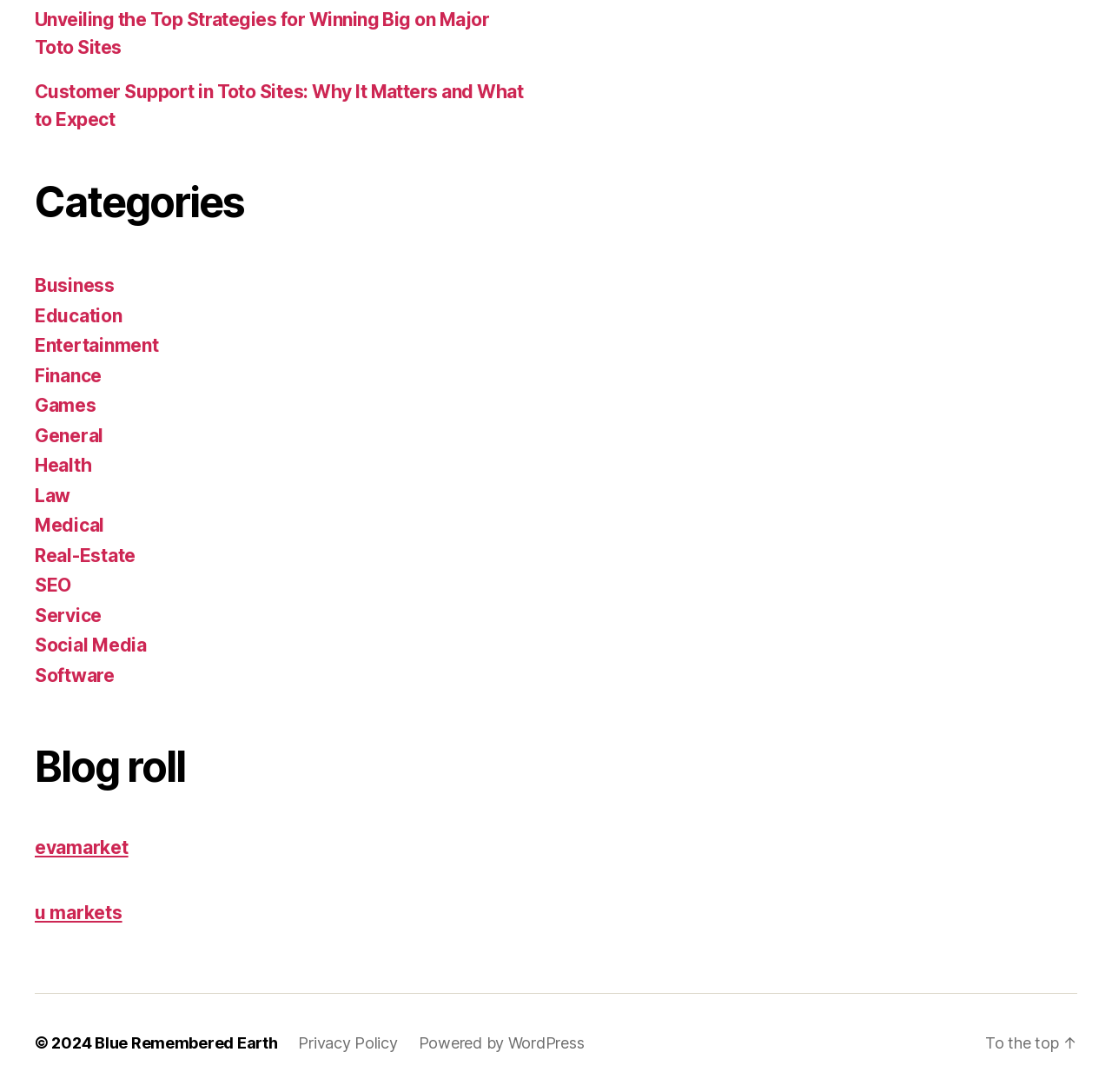What is the link to the right of the '© 2024' text?
Please provide a single word or phrase as your answer based on the screenshot.

Blue Remembered Earth